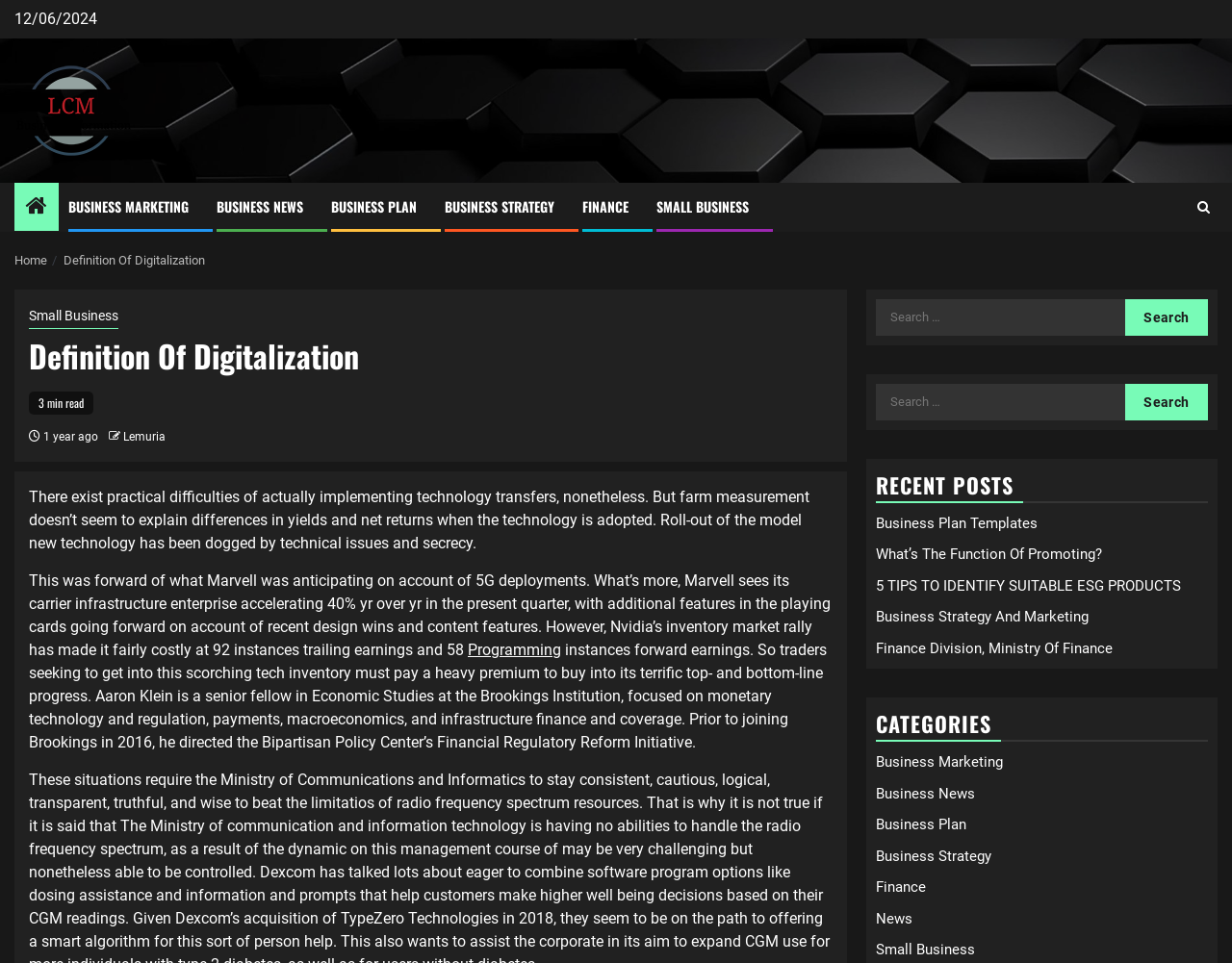Predict the bounding box of the UI element that fits this description: "Finance Division, Ministry Of Finance".

[0.711, 0.664, 0.903, 0.682]